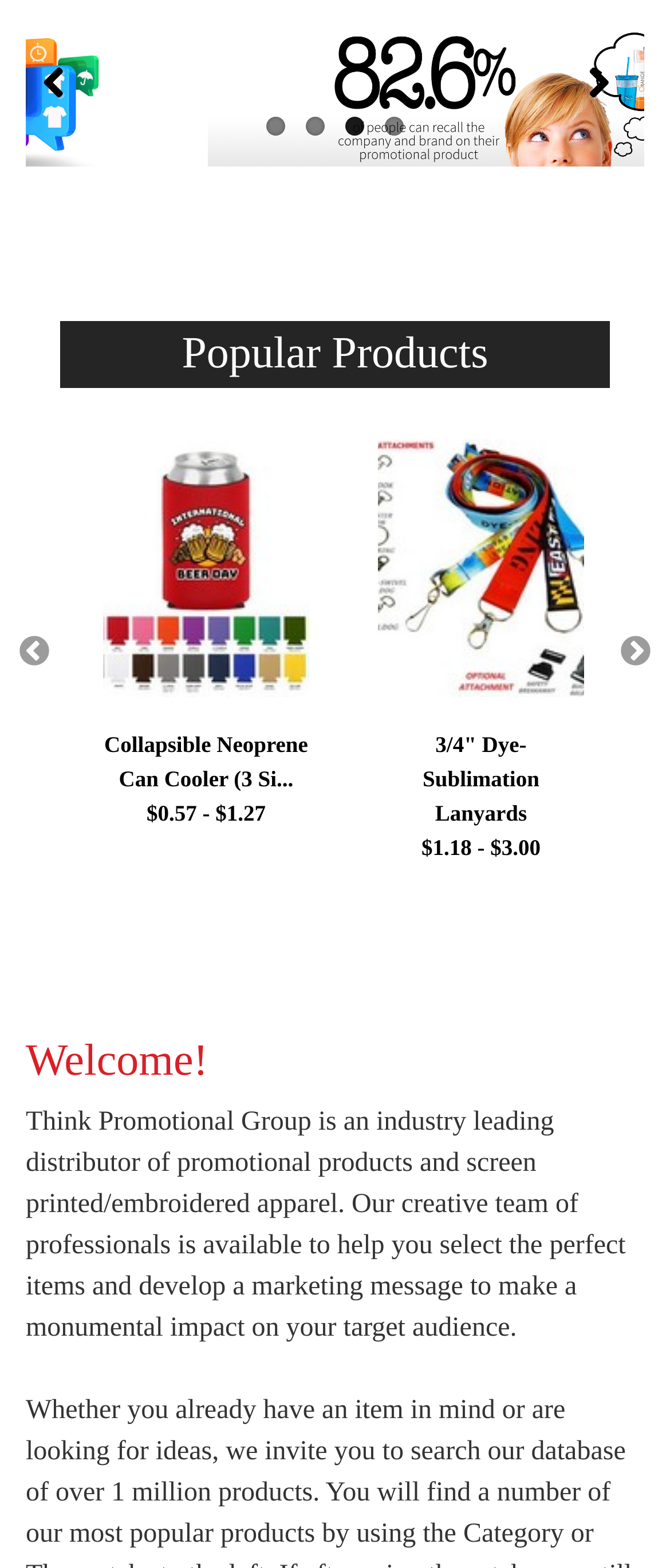Provide the bounding box for the UI element matching this description: "Next".

[0.923, 0.405, 0.974, 0.427]